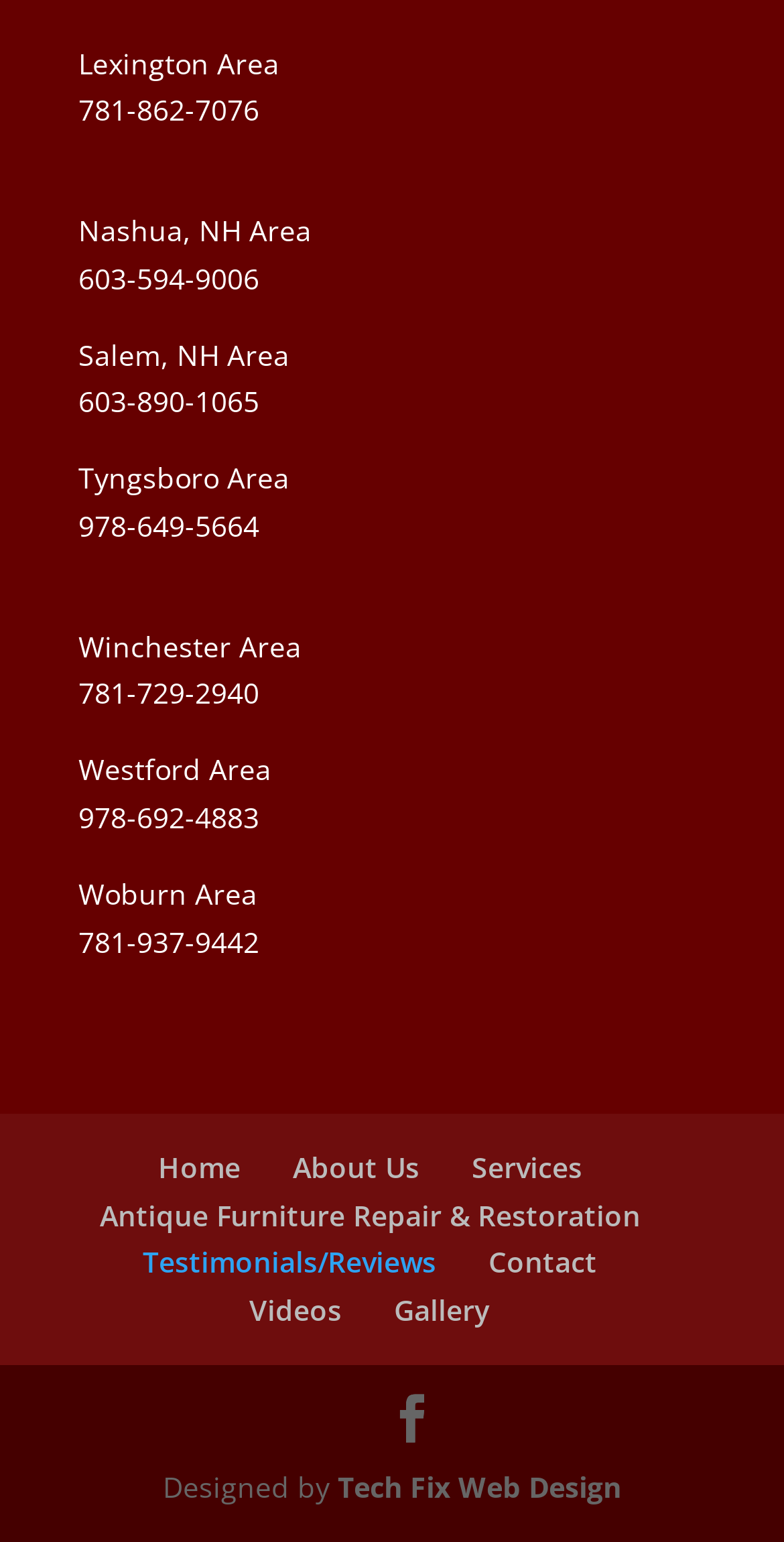Please identify the bounding box coordinates of the clickable area that will allow you to execute the instruction: "Watch Videos".

[0.318, 0.837, 0.436, 0.862]